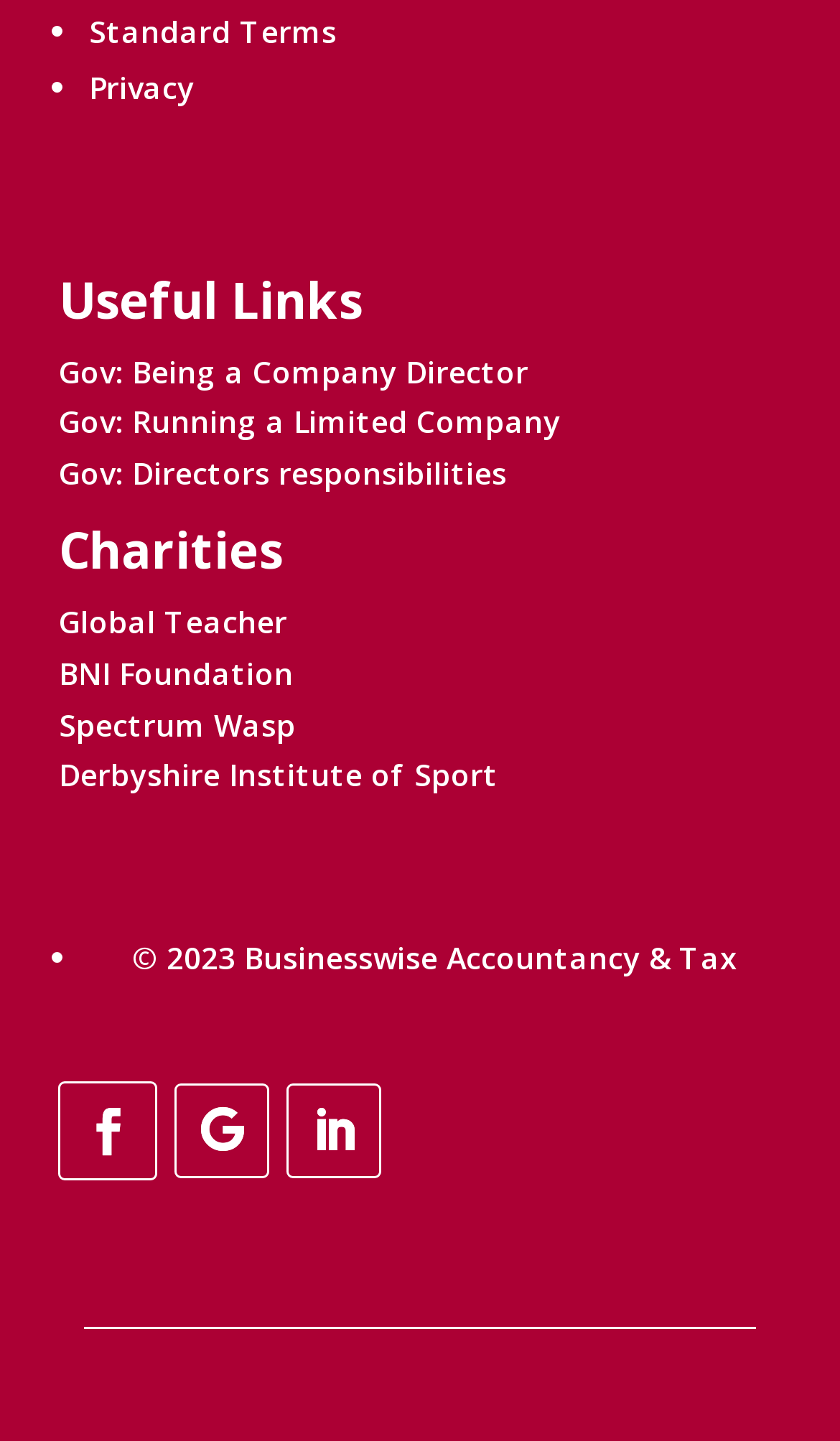Identify the bounding box coordinates for the element you need to click to achieve the following task: "Go to Global Teacher". Provide the bounding box coordinates as four float numbers between 0 and 1, in the form [left, top, right, bottom].

[0.07, 0.417, 0.342, 0.446]